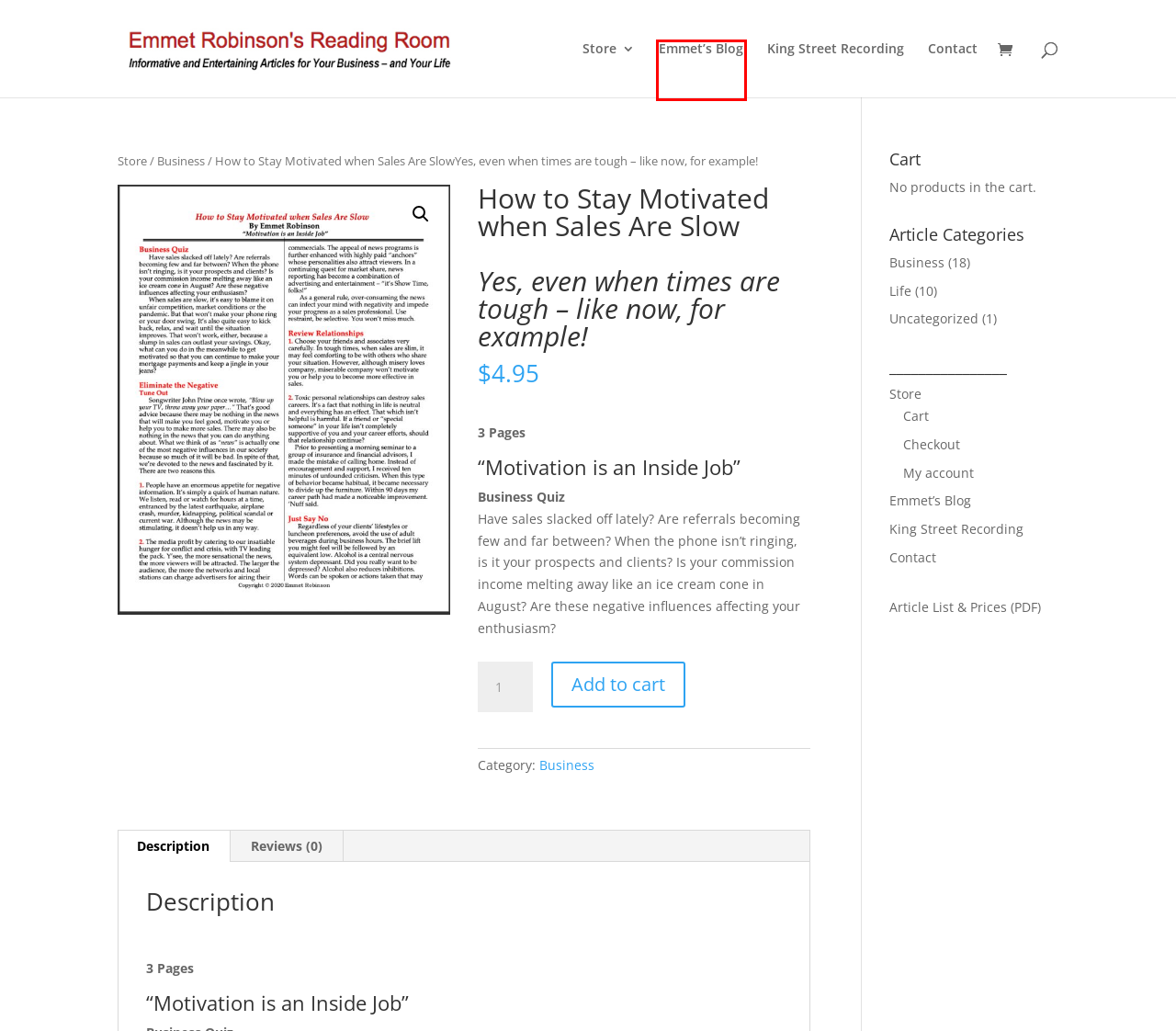Analyze the screenshot of a webpage that features a red rectangle bounding box. Pick the webpage description that best matches the new webpage you would see after clicking on the element within the red bounding box. Here are the candidates:
A. Business | Emmet Robinson's Reading Room
B. Uncategorized | Emmet Robinson's Reading Room
C. King Street Recording Company
D. Shop | Emmet Robinson's Reading Room
E. Contact Us | Emmet Robinson's Reading Room
F. Life | Emmet Robinson's Reading Room
G. Cart | Emmet Robinson's Reading Room
H. Emmet Robinson Speaks – May I have a word or two with you?

H